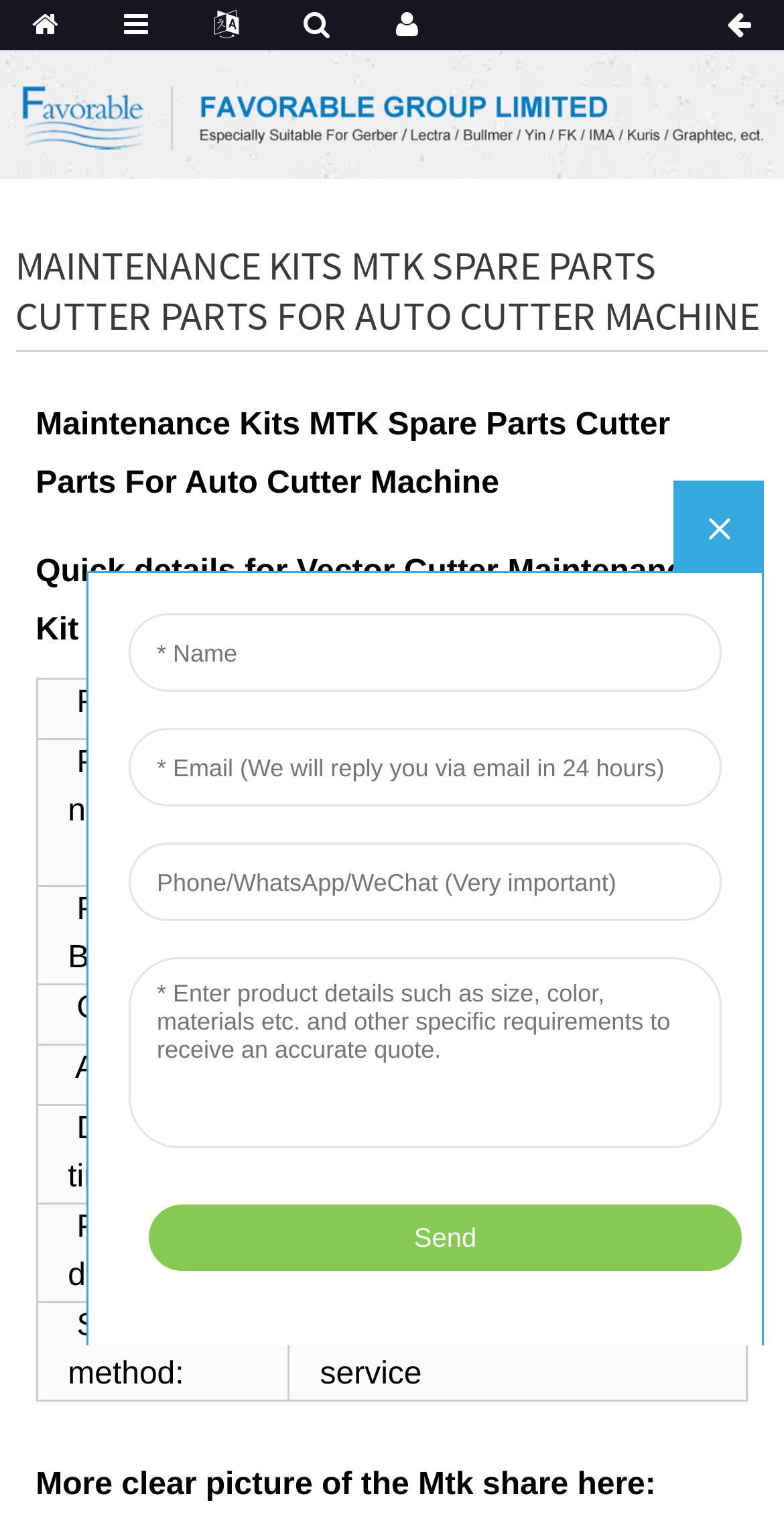Describe all significant elements and features of the webpage.

The webpage appears to be a product page for a maintenance kit for an auto cutter machine. At the top, there is a header section with a logo on the left and a navigation icon on the right. Below the header, there is a large heading that reads "MAINTENANCE KITS MTK SPARE PARTS CUTTER PARTS FOR AUTO CUTTER MACHINE". 

Underneath the heading, there is a brief description that says "Quick details for Vector Cutter Maintenance Kit share here:" followed by a table that provides detailed specifications of the product. The table has several rows, each with two columns. The left column lists the product details such as part type, part number, product brand, quality, application, delivery time, packing details, and shipment method, while the right column provides the corresponding information for each detail.

Below the table, there is a text that says "More clear picture of the Mtk share here:". There is also an iframe embedded on the page, which takes up a significant portion of the page's real estate, but its content is not described in the accessibility tree.

Overall, the webpage is focused on providing detailed information about the maintenance kit, with a clear and organized layout that makes it easy to scan and understand the product's specifications.